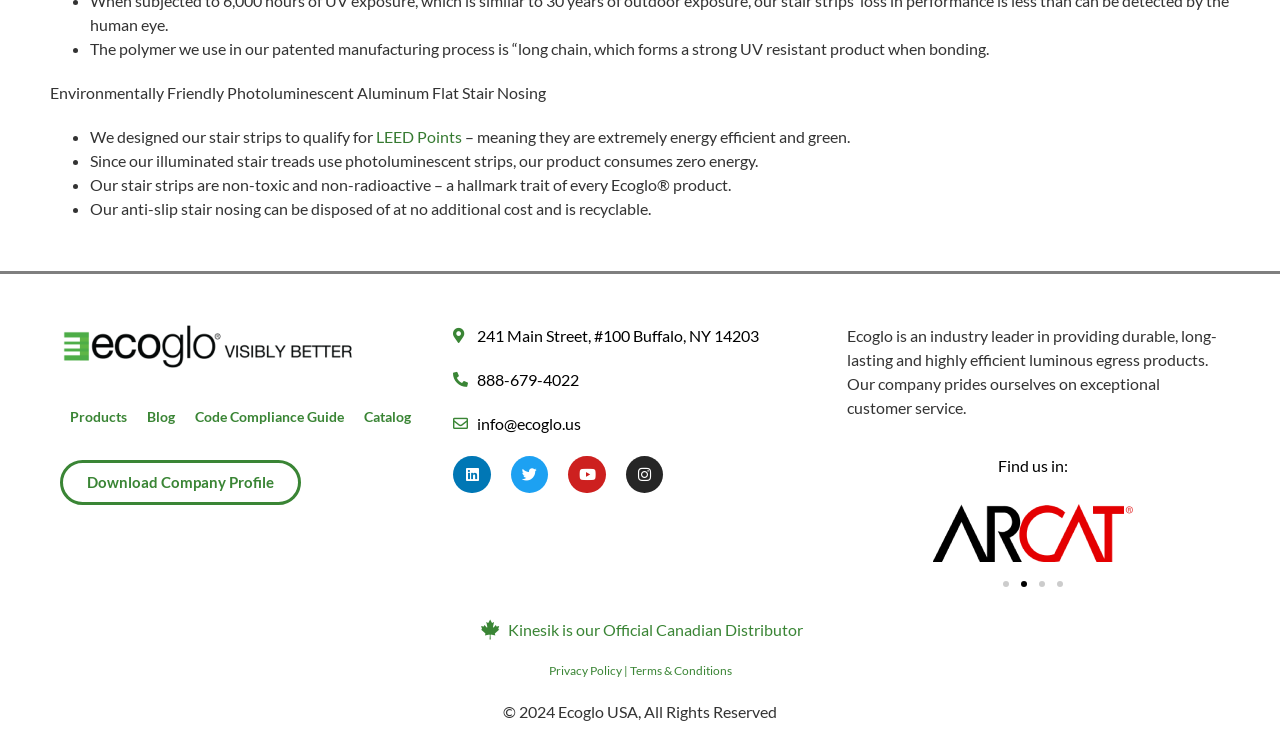Determine the bounding box coordinates for the element that should be clicked to follow this instruction: "Follow Ecoglo on Twitter". The coordinates should be given as four float numbers between 0 and 1, in the format [left, top, right, bottom].

[0.399, 0.605, 0.428, 0.654]